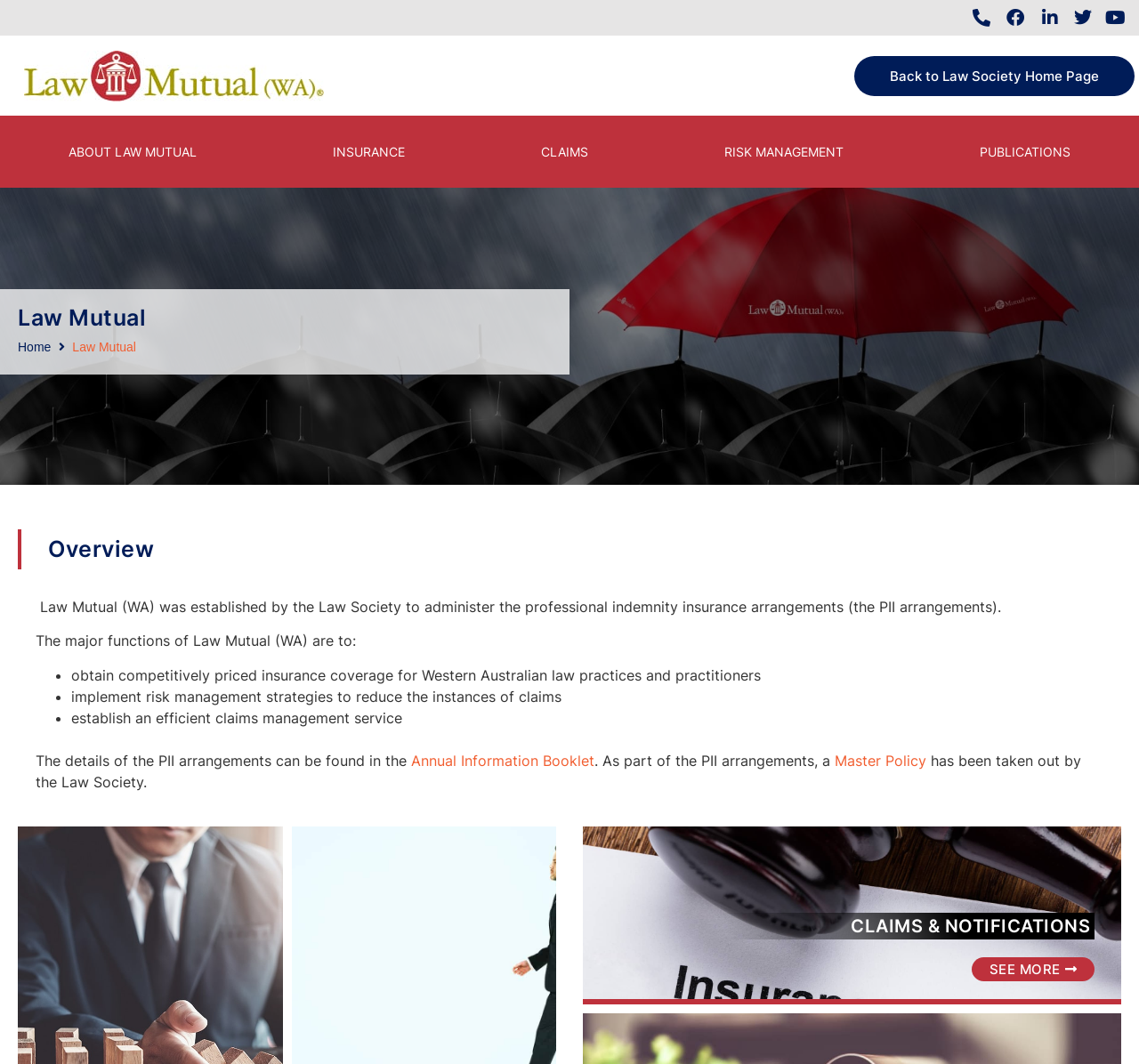Using the information in the image, could you please answer the following question in detail:
What can be found in the Annual Information Booklet?

The webpage states that the details of the PII arrangements can be found in the Annual Information Booklet, which suggests that the booklet contains information about the professional indemnity insurance arrangements.